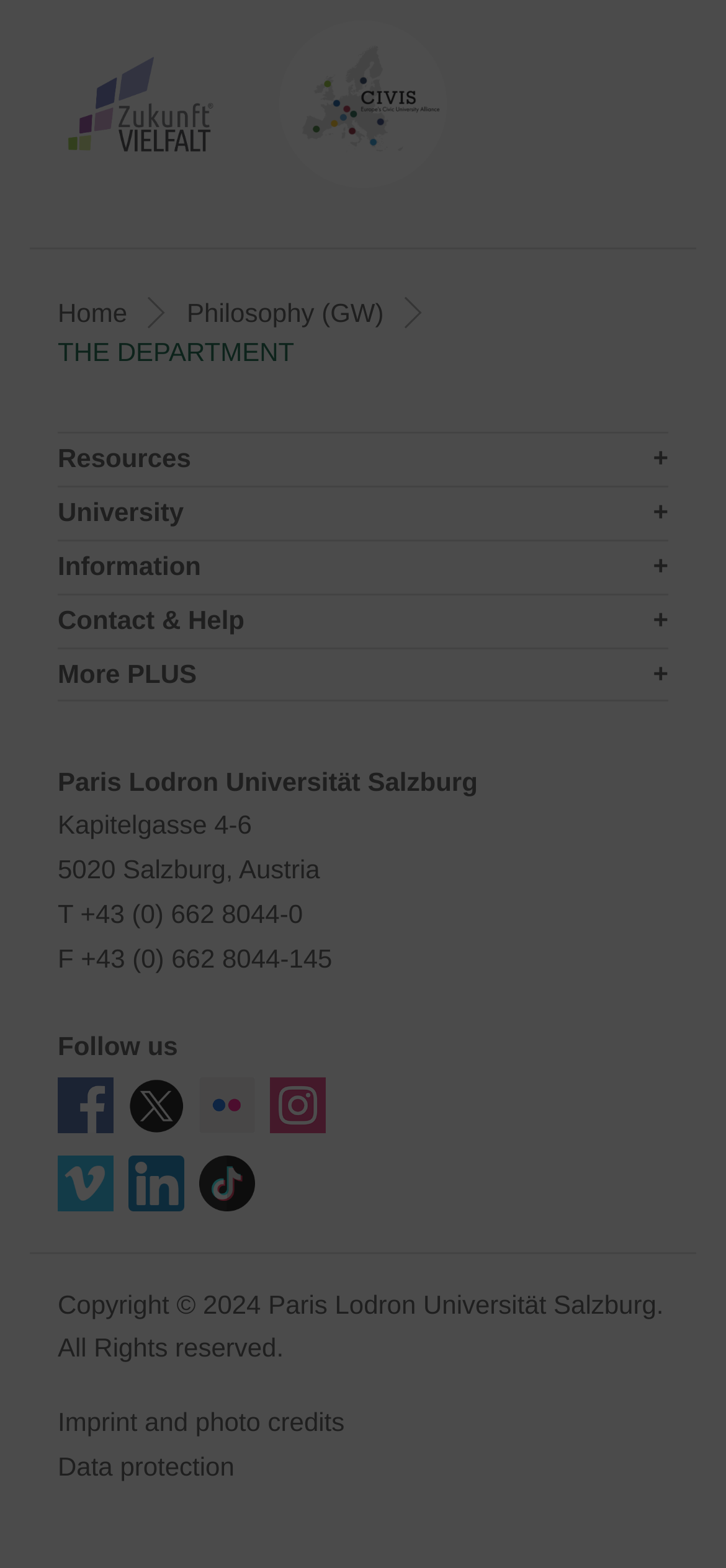Determine the bounding box coordinates of the section I need to click to execute the following instruction: "Learn about Osteopathy". Provide the coordinates as four float numbers between 0 and 1, i.e., [left, top, right, bottom].

None